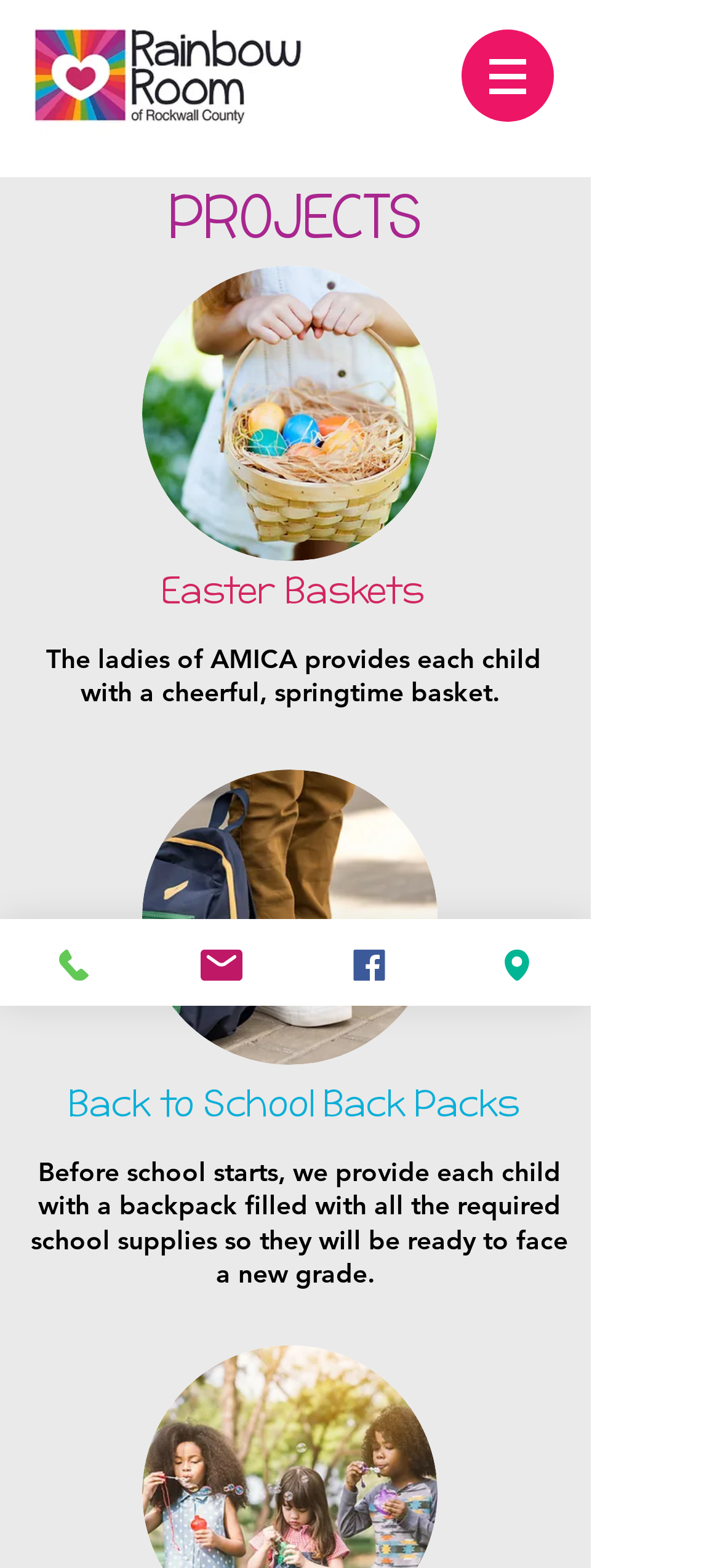Answer in one word or a short phrase: 
What is the theme of the image with a girl holding a basket?

Springtime